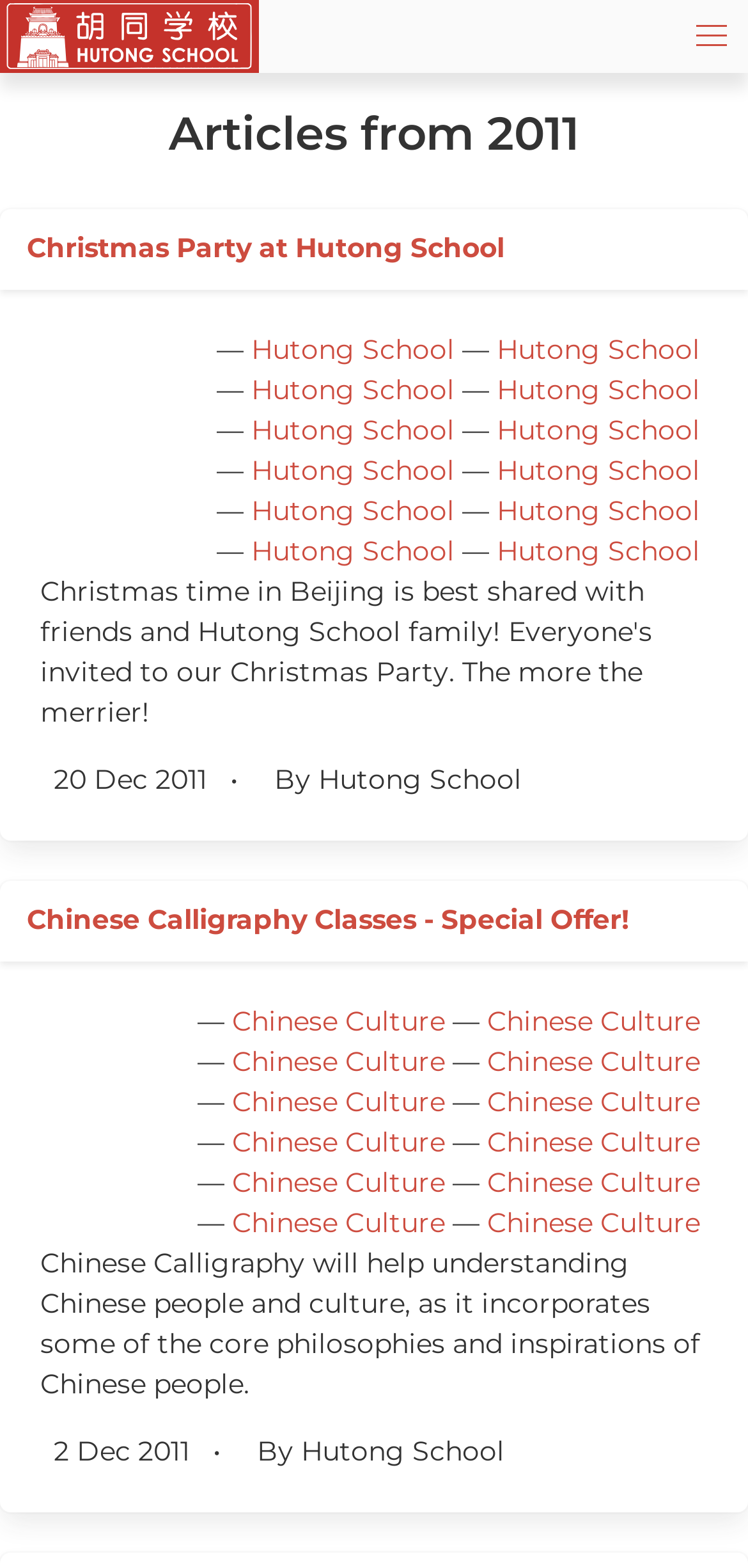Use a single word or phrase to answer the question: What is the date of the latest article?

20 Dec 2011